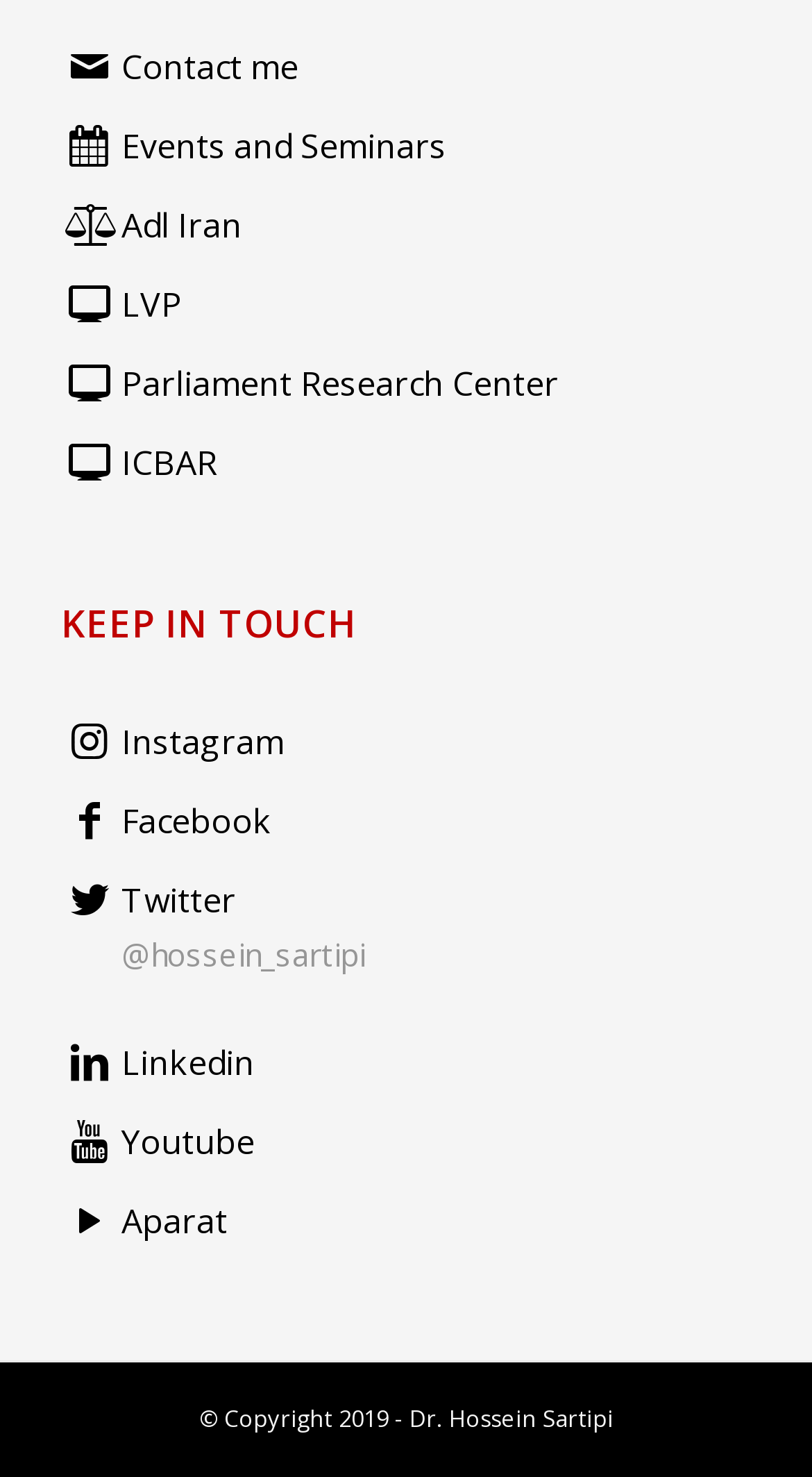How many articles are there on the webpage?
Respond to the question with a well-detailed and thorough answer.

I counted the number of articles by looking at the elements with type 'article' and found 9 of them.